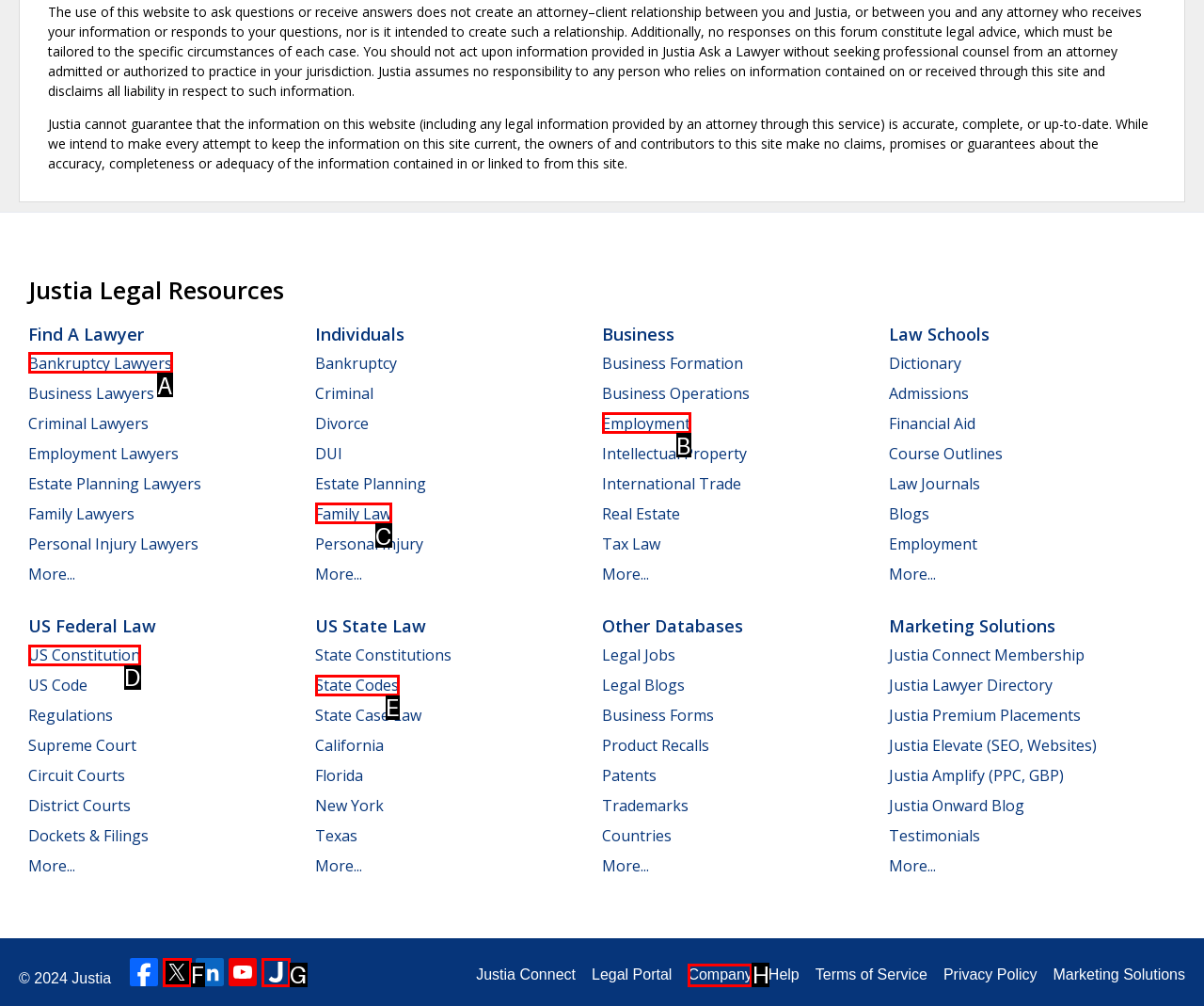Based on the description: Bankruptcy Lawyers, identify the matching HTML element. Reply with the letter of the correct option directly.

A